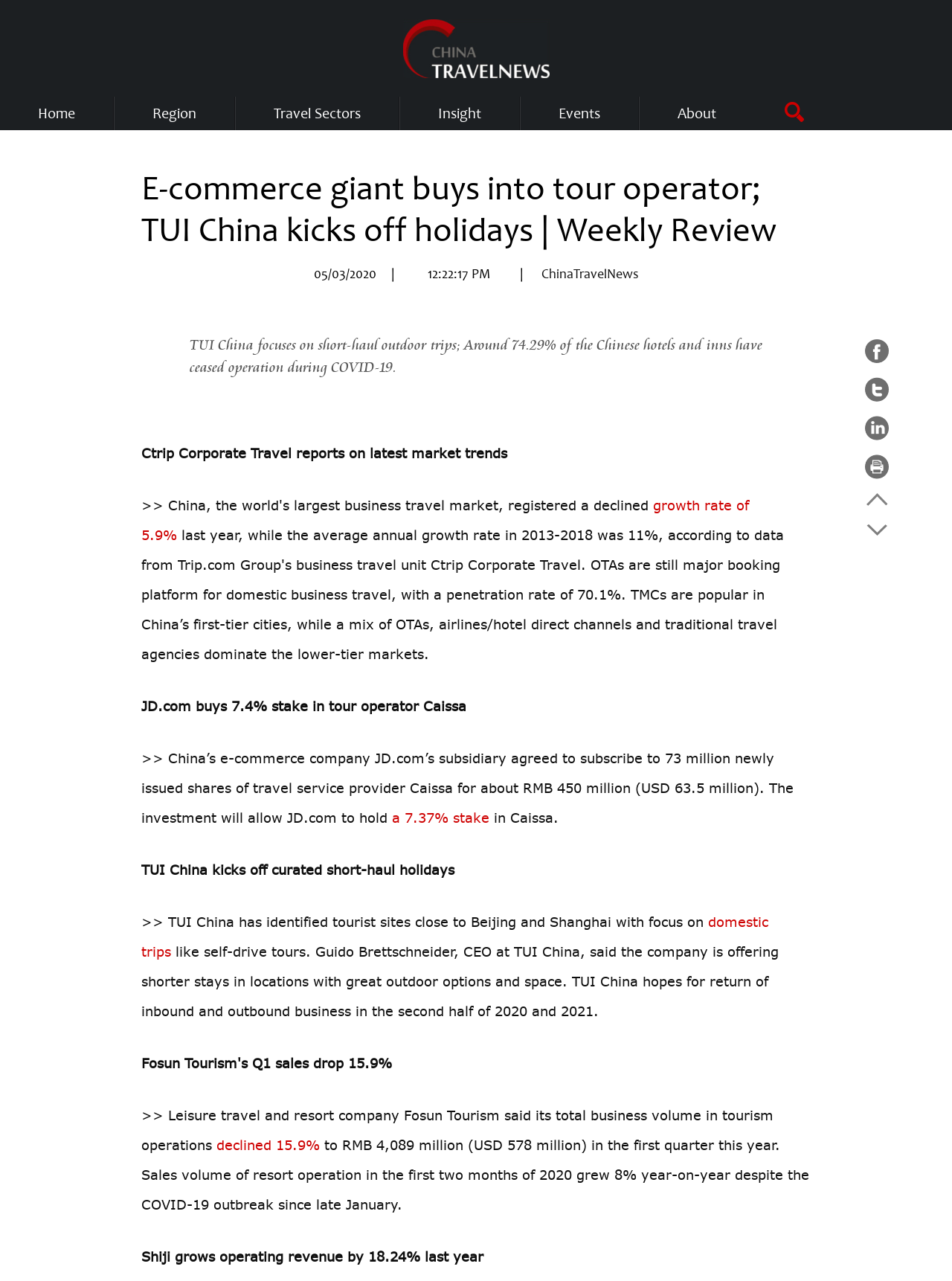Pinpoint the bounding box coordinates of the area that should be clicked to complete the following instruction: "Check growth rate of 5.9%". The coordinates must be given as four float numbers between 0 and 1, i.e., [left, top, right, bottom].

[0.148, 0.388, 0.787, 0.424]